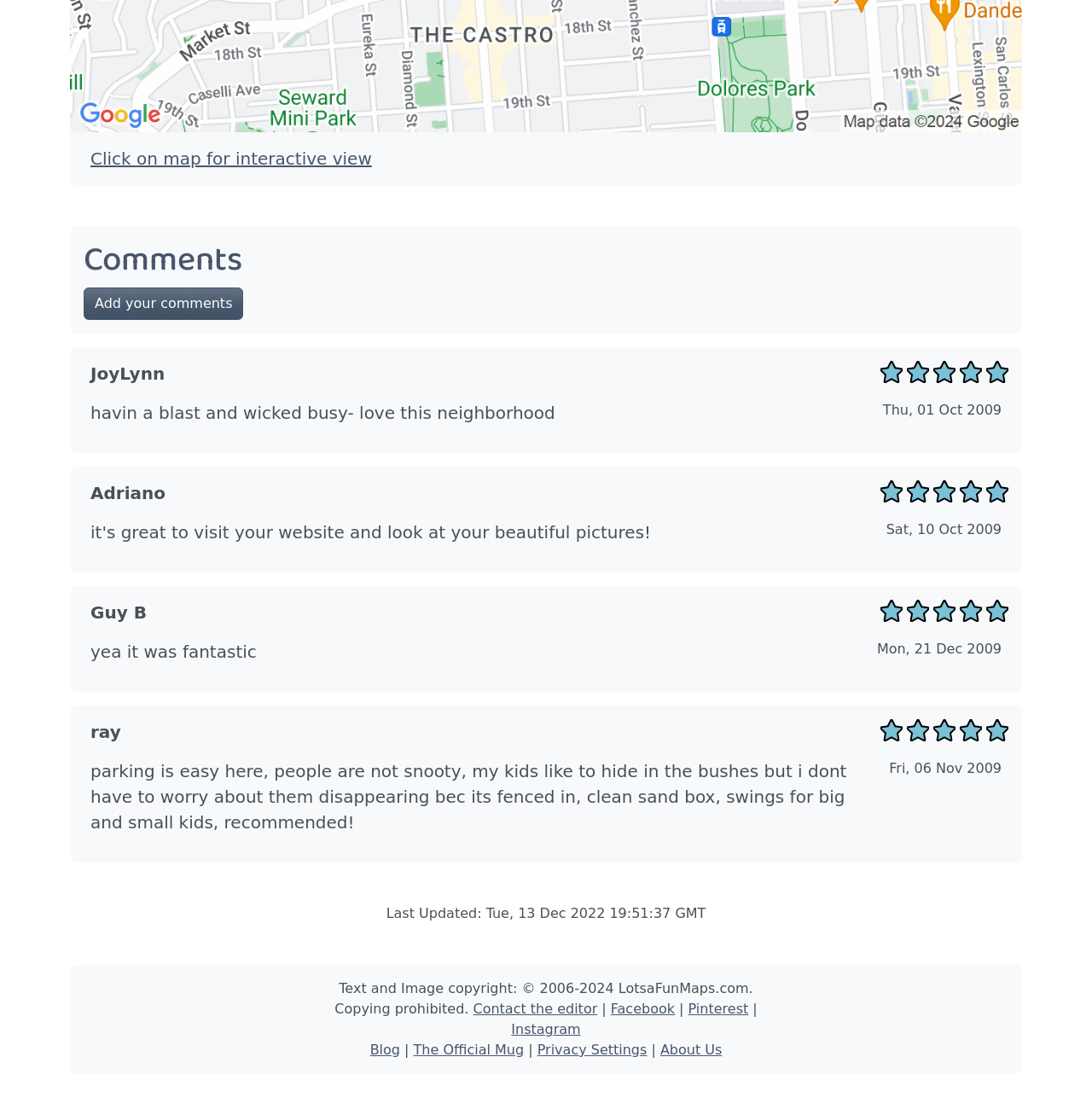Please provide a detailed answer to the question below by examining the image:
How many comments are there?

I counted the number of comments by looking at the 'Comments' section, which has 5 separate comments from different users, including JoyLynn, Adriano, Guy B, and ray.